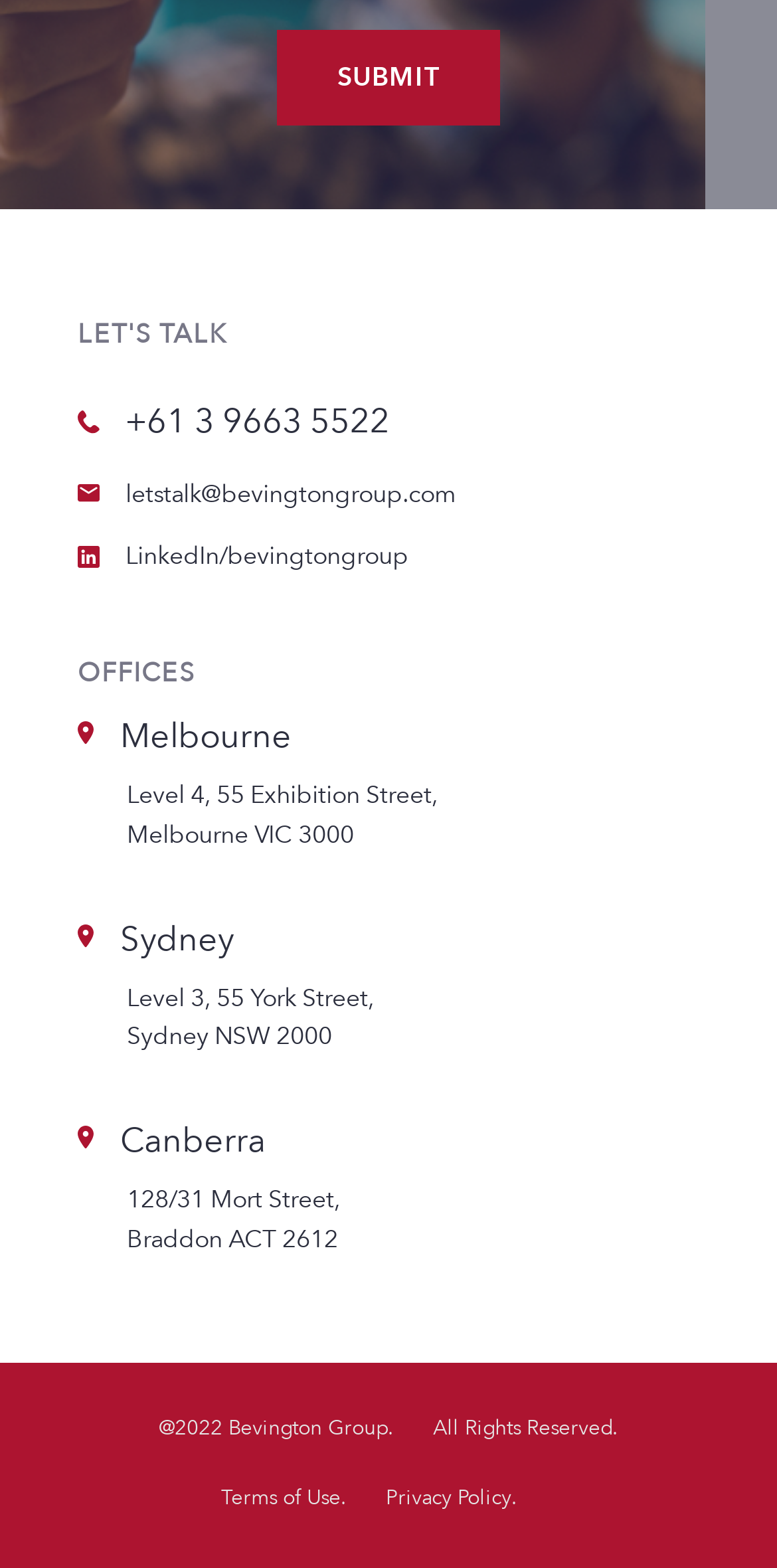Please identify the bounding box coordinates of the clickable element to fulfill the following instruction: "Call the phone number". The coordinates should be four float numbers between 0 and 1, i.e., [left, top, right, bottom].

[0.161, 0.252, 0.502, 0.287]